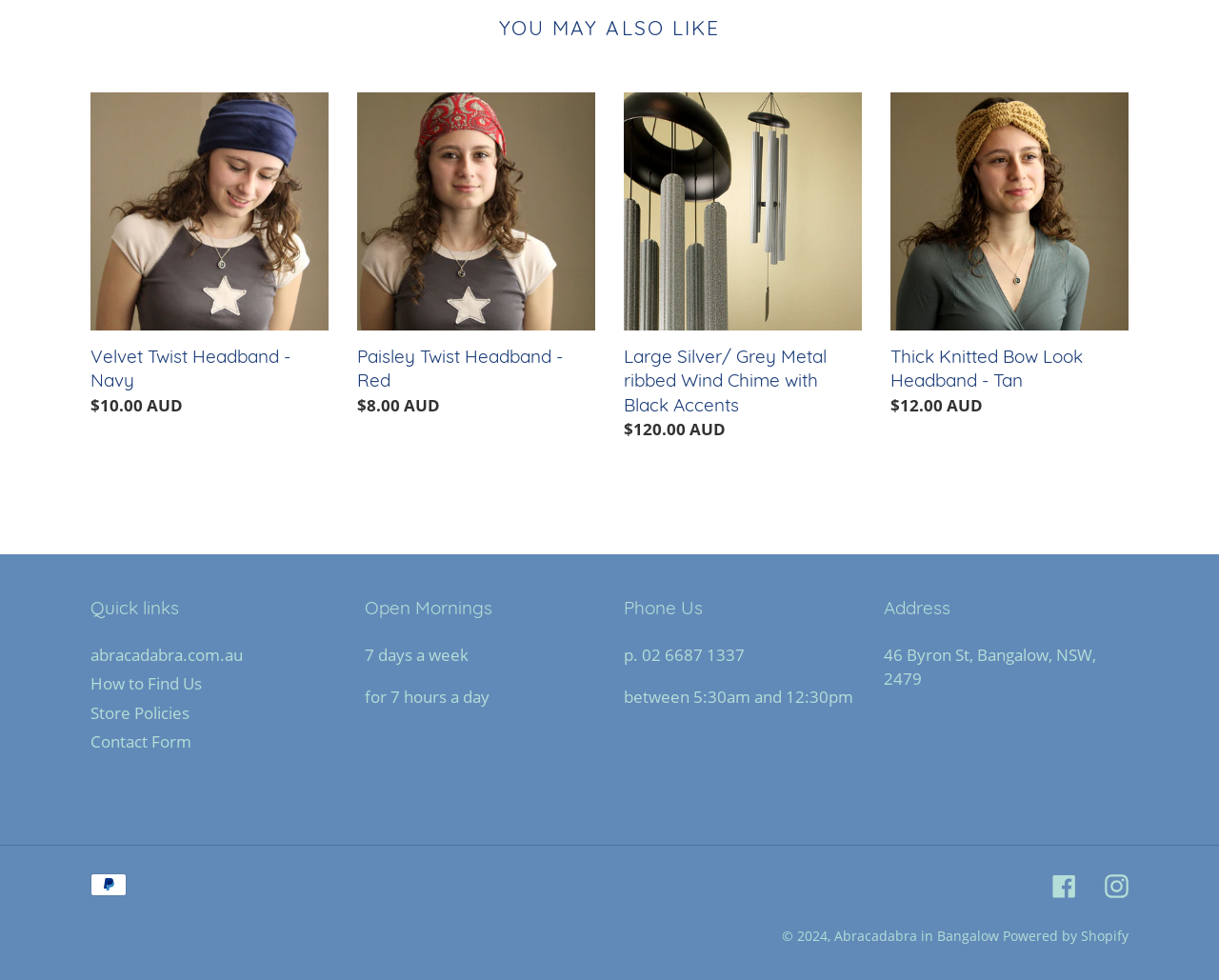What is the price of the Velvet Twist Headband - Navy?
Please provide a single word or phrase as your answer based on the image.

$10.00 AUD